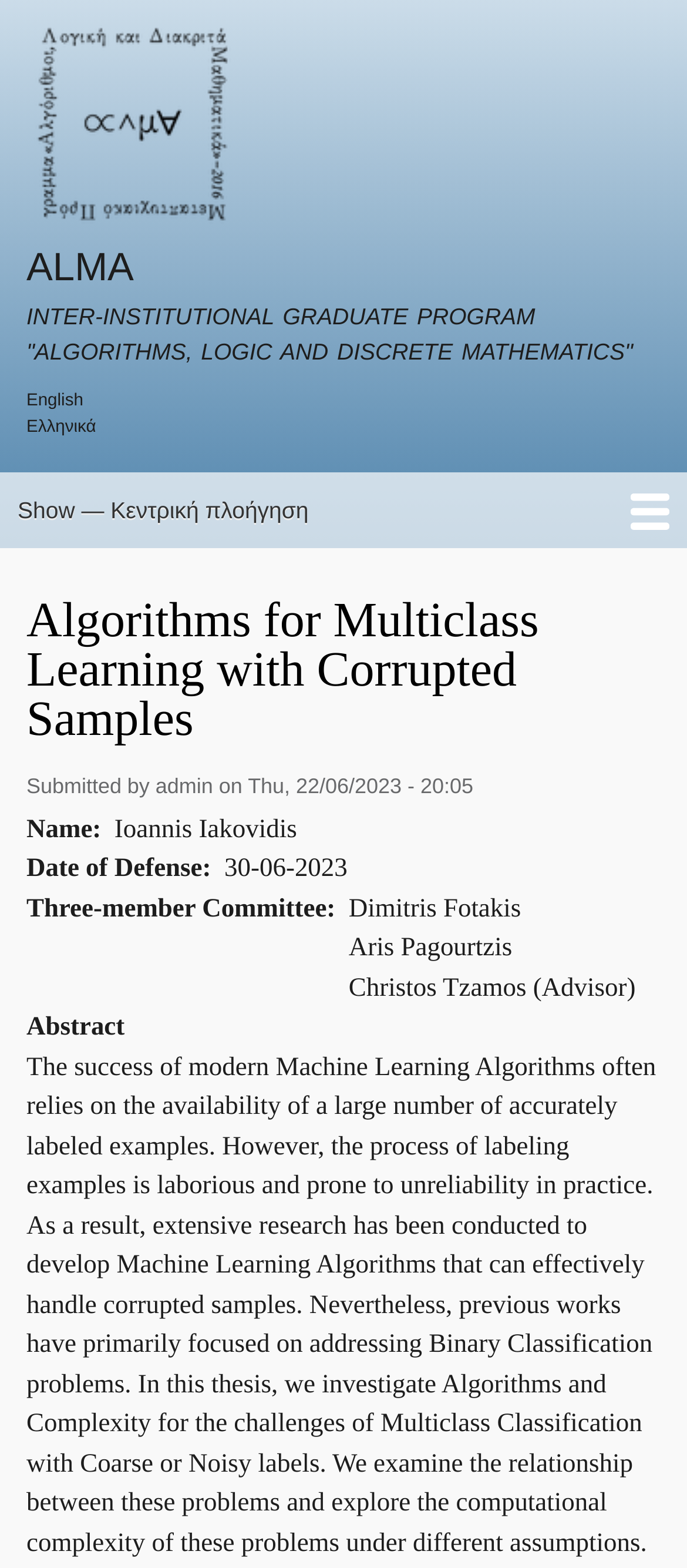How many committee members are listed?
Please look at the screenshot and answer using one word or phrase.

3